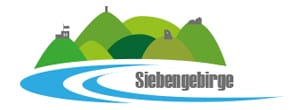What color is the river?
Based on the image, answer the question in a detailed manner.

The color of the river is determined by the illustration of the flowing river below the hills, which is depicted in blue, reflecting the scenic waterways that characterize the area.